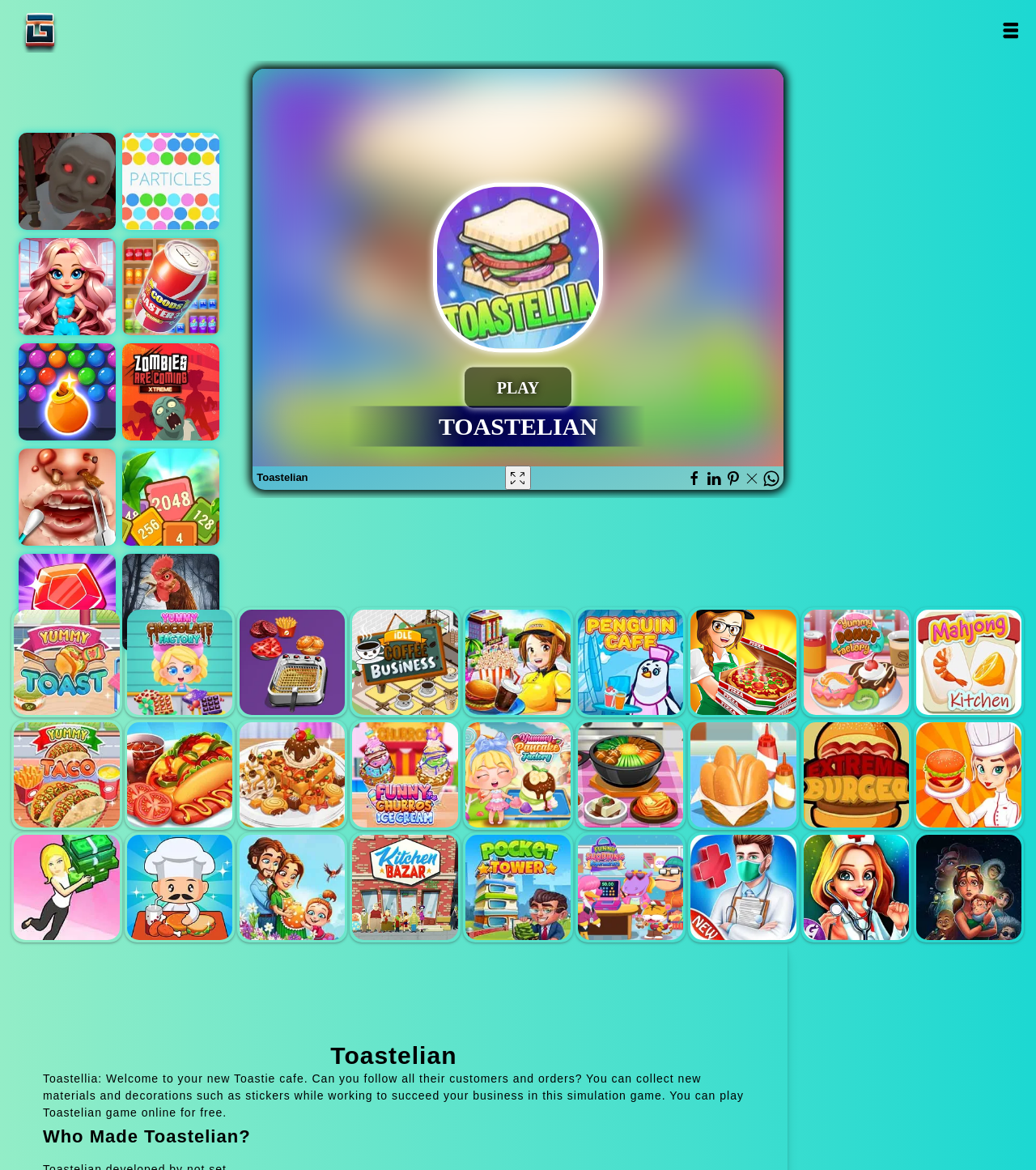Please specify the bounding box coordinates of the region to click in order to perform the following instruction: "Switch to full screen mode".

[0.487, 0.398, 0.512, 0.419]